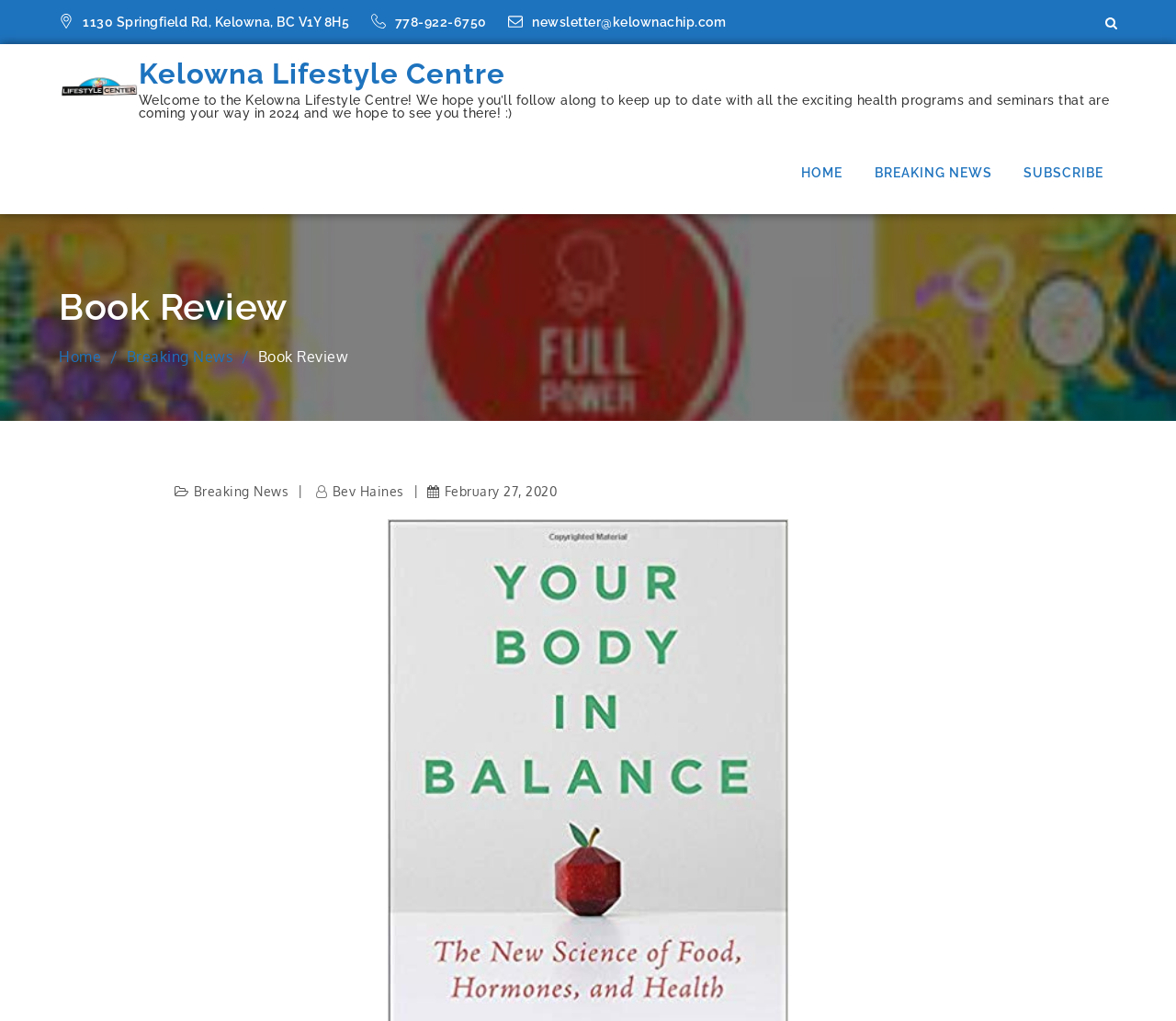When was the book review published?
Using the image as a reference, answer the question in detail.

I found the publication date by looking at the link element with the bounding box coordinates [0.363, 0.467, 0.473, 0.495] which contains the date information.